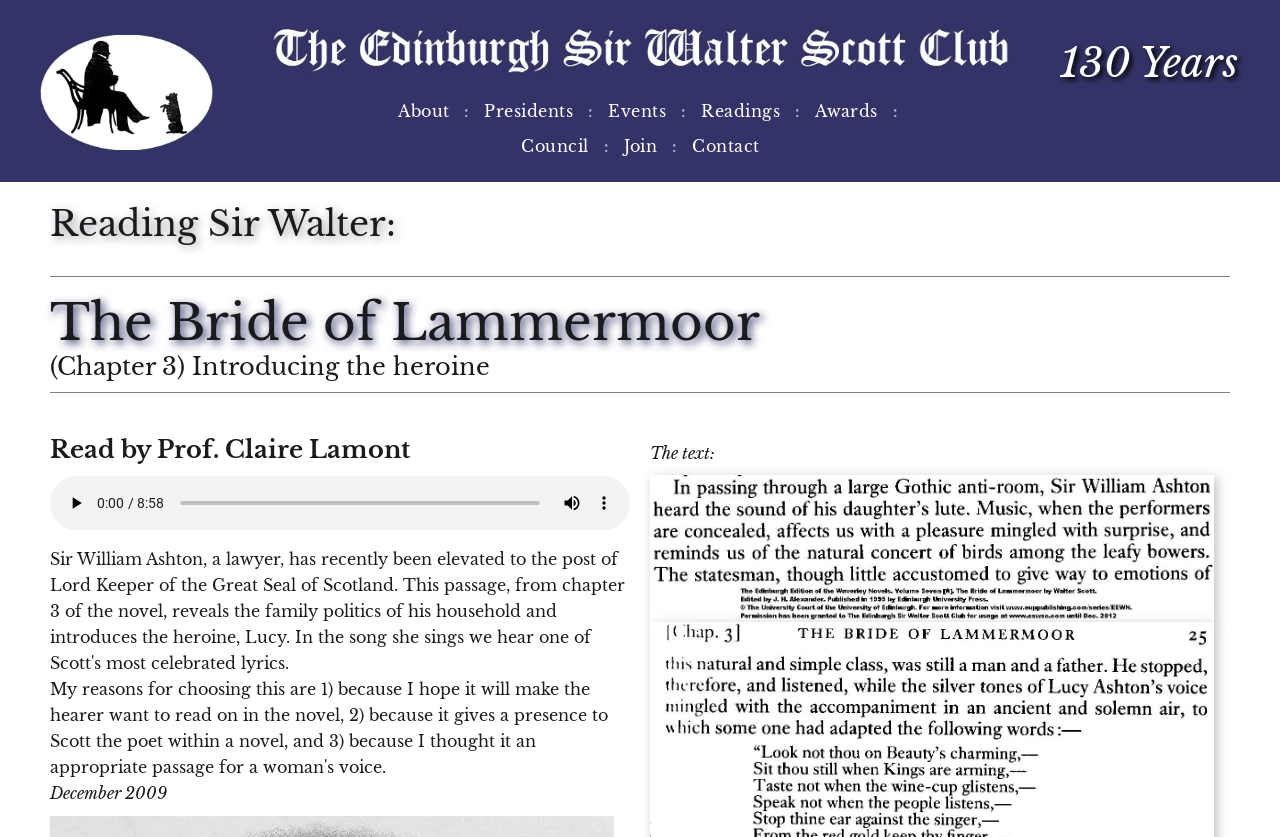Identify the primary heading of the webpage and provide its text.

The Bride of Lammermoor